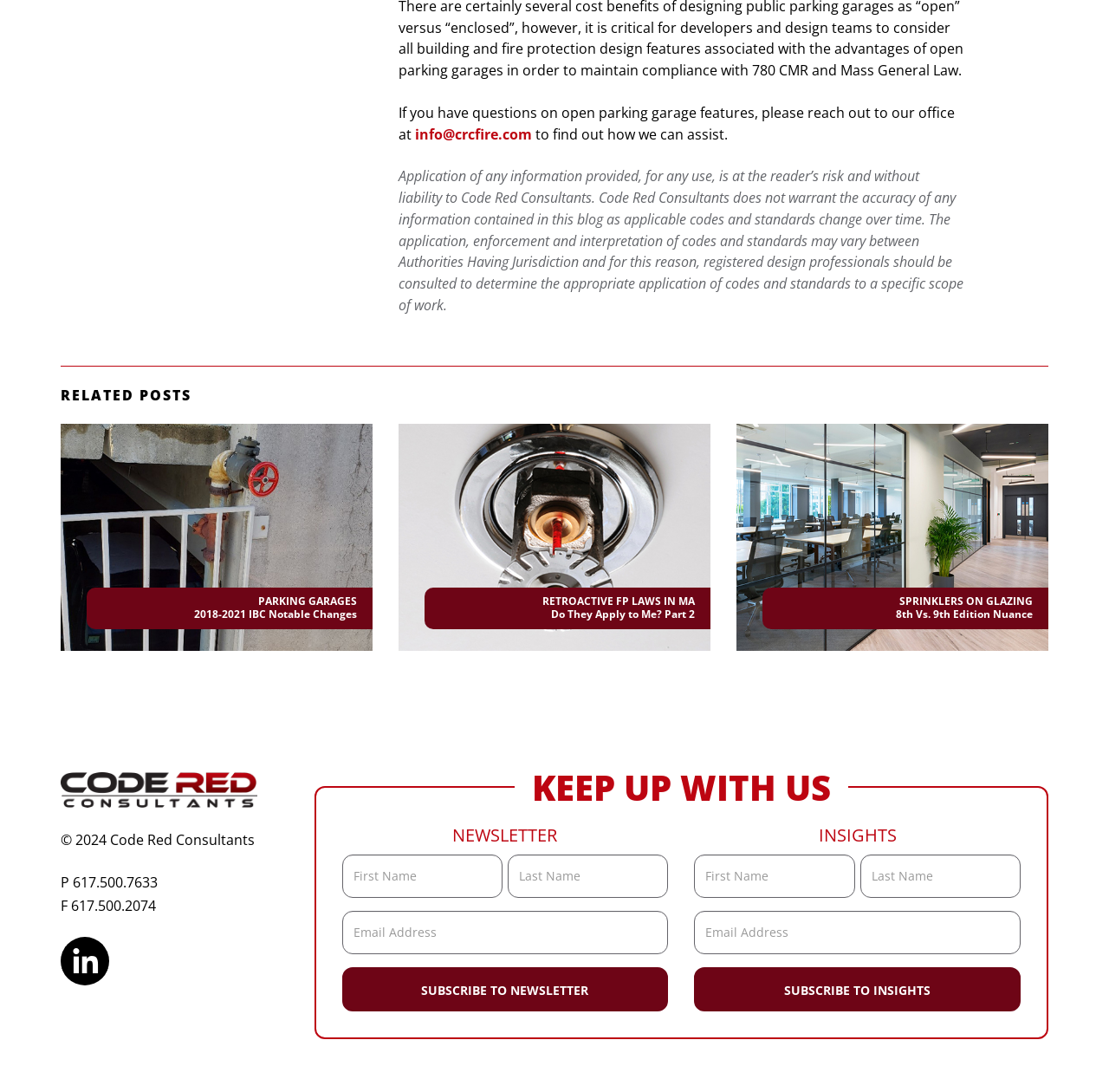Identify the bounding box coordinates for the UI element described as: "LinkedIn". The coordinates should be provided as four floats between 0 and 1: [left, top, right, bottom].

[0.055, 0.858, 0.26, 0.903]